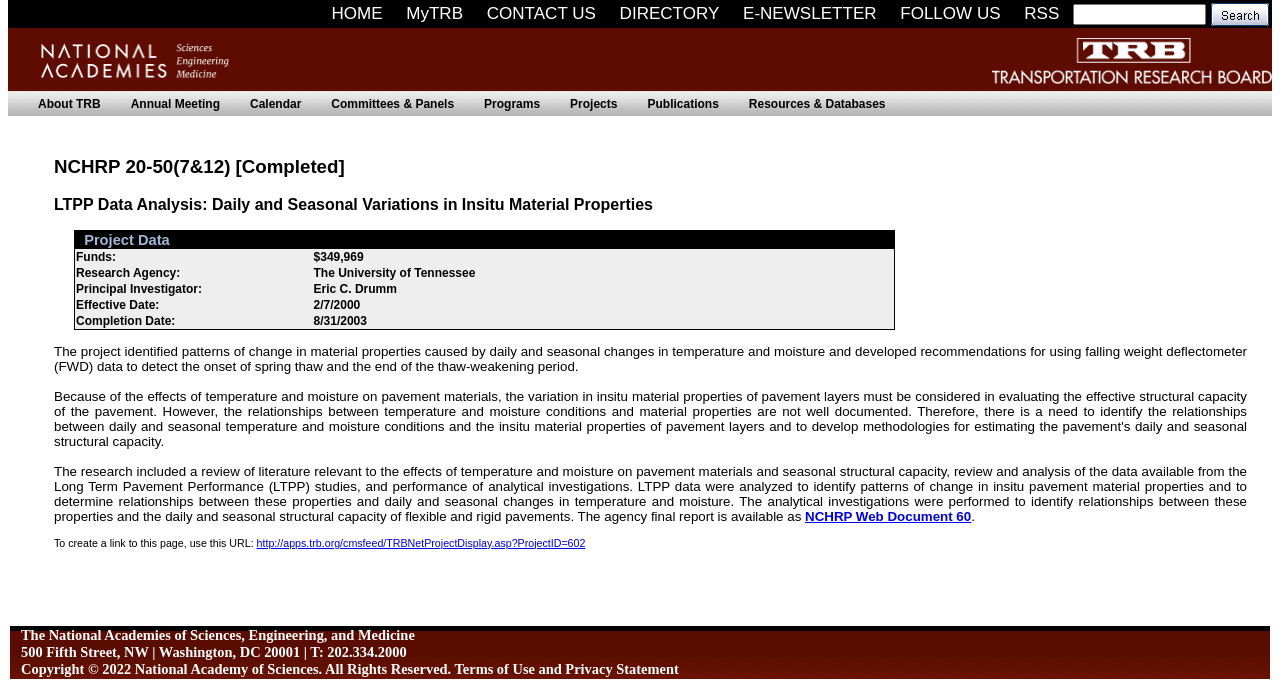What is the purpose of the project described on the page?
Using the image as a reference, give a one-word or short phrase answer.

To identify patterns of change in material properties